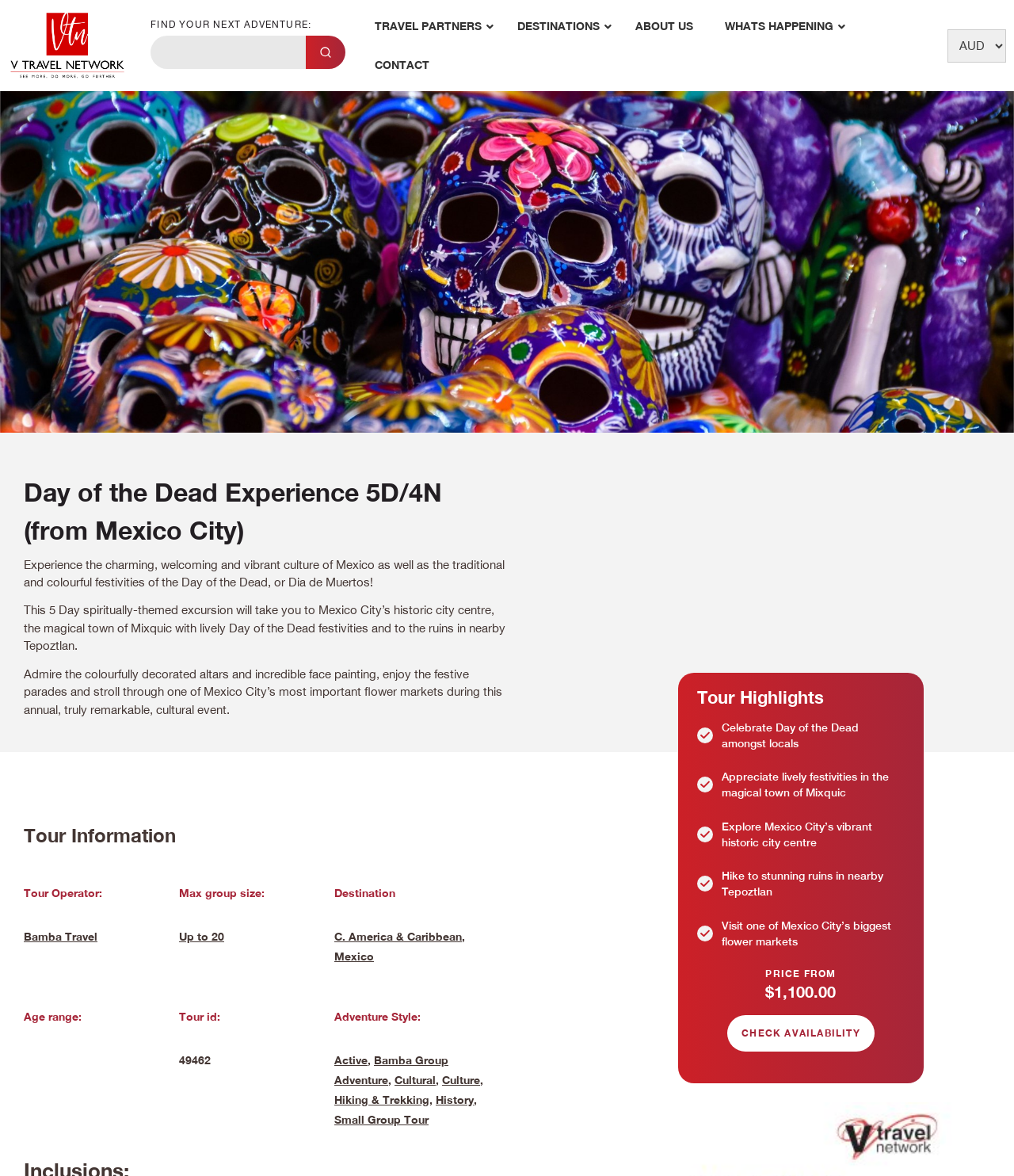Provide the bounding box coordinates of the section that needs to be clicked to accomplish the following instruction: "Check availability of the Day of the Dead Experience tour."

[0.717, 0.863, 0.862, 0.894]